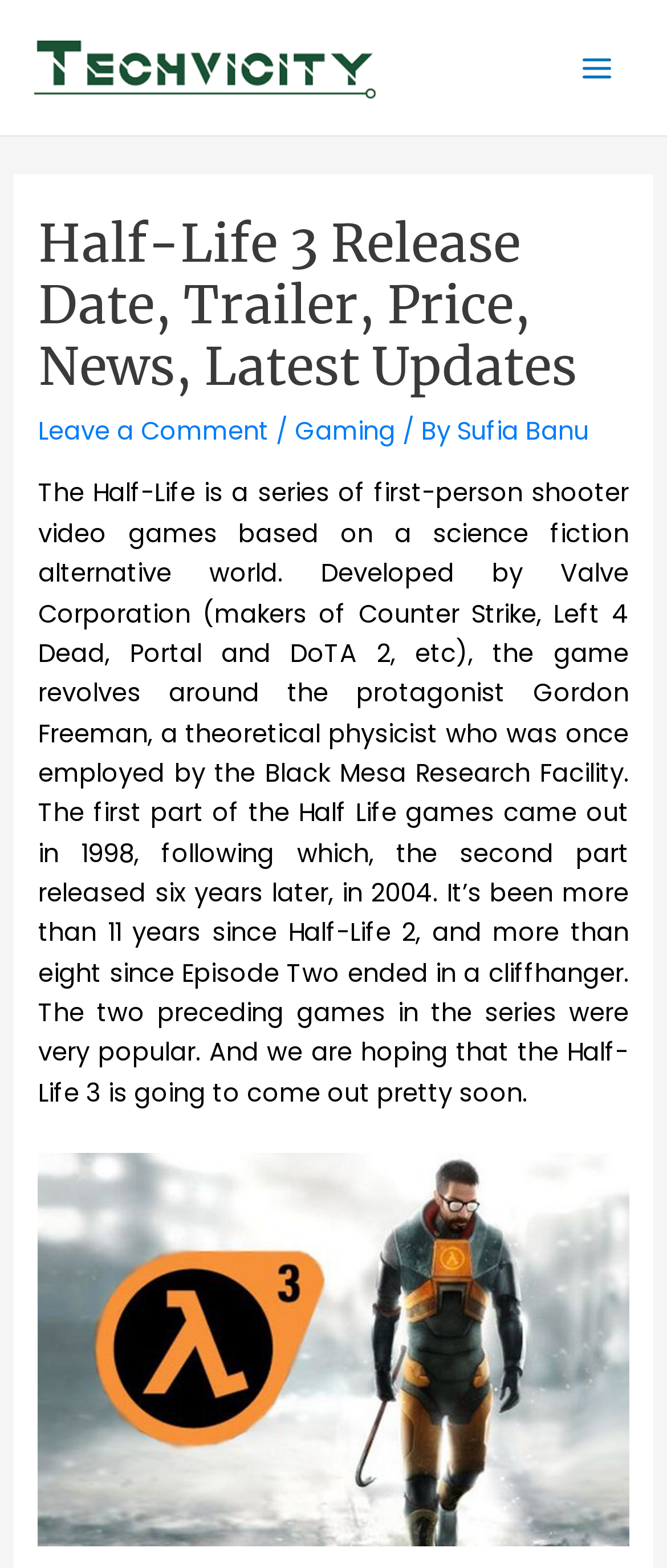Reply to the question with a brief word or phrase: When was the first part of the game released?

1998